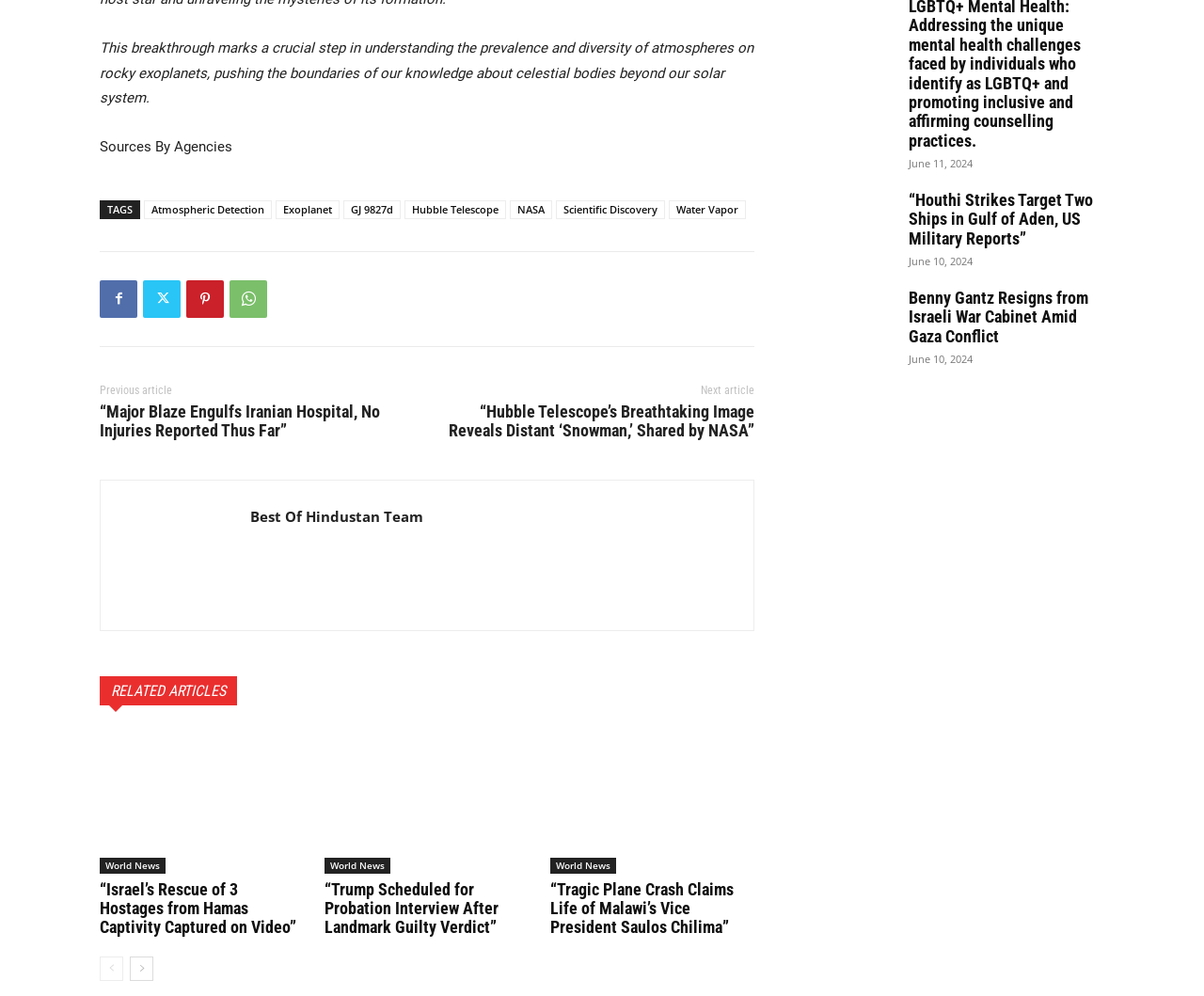Identify the bounding box coordinates of the section that should be clicked to achieve the task described: "Become a Cybersecurity Analyst".

None